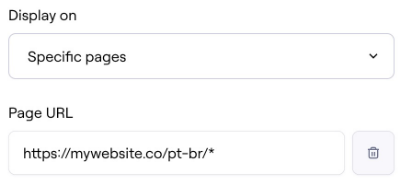Explain in detail what you see in the image.

The image illustrates a user interface component designed for selecting specific page display options on a website. It prominently features a dropdown menu labeled "Display on," allowing users to choose the option for "Specific pages." Below this menu, there is an input field for entering a "Page URL," which is pre-filled with the text "https://mywebsite.co/pt-br/*", indicating that the settings will apply to all subpages under the specified directory. This setup is particularly useful for targeting content delivery based on URL patterns, facilitating tailored experiences on different sections of a website.